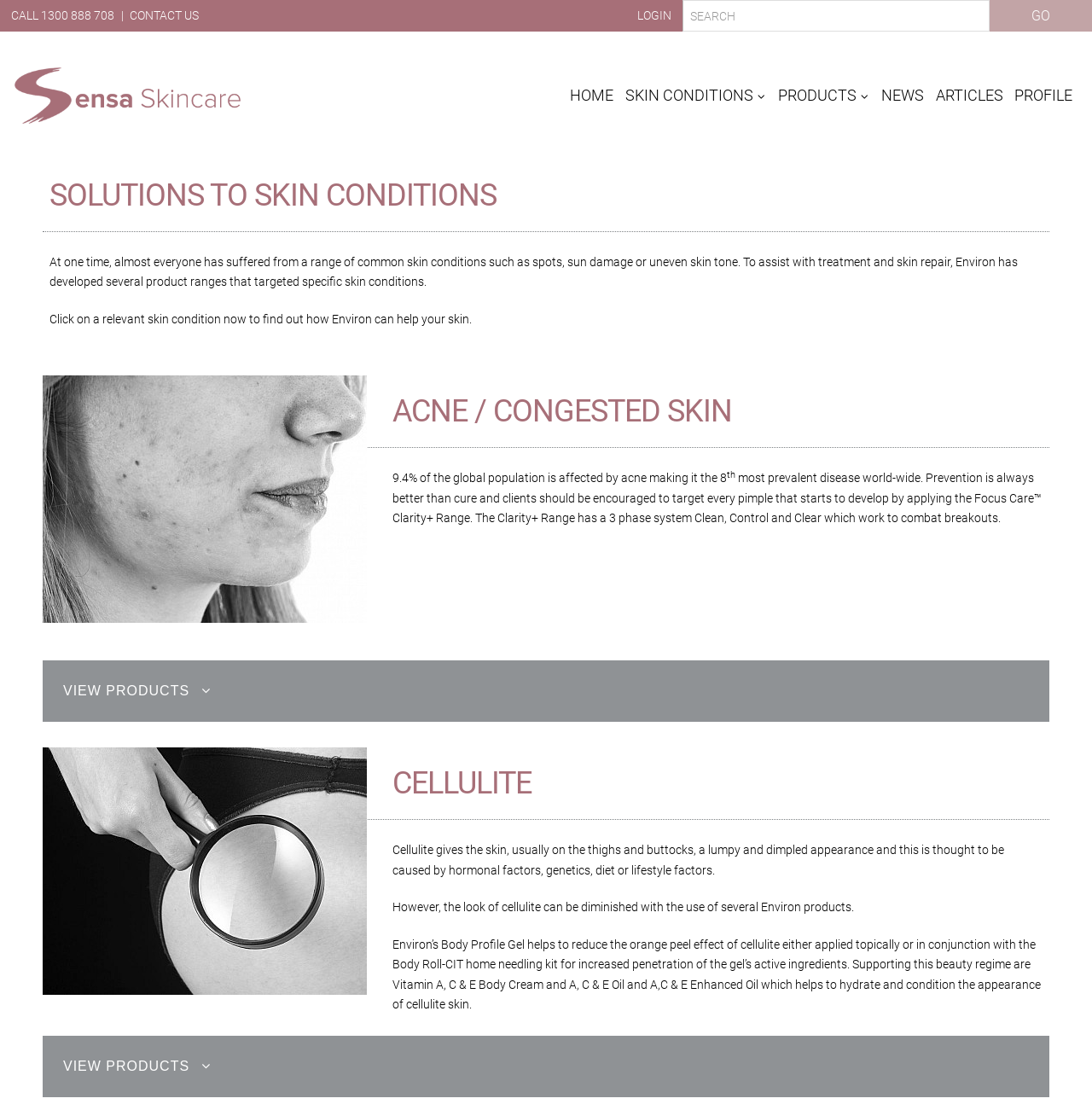Locate the bounding box coordinates of the area that needs to be clicked to fulfill the following instruction: "log in". The coordinates should be in the format of four float numbers between 0 and 1, namely [left, top, right, bottom].

[0.58, 0.008, 0.618, 0.02]